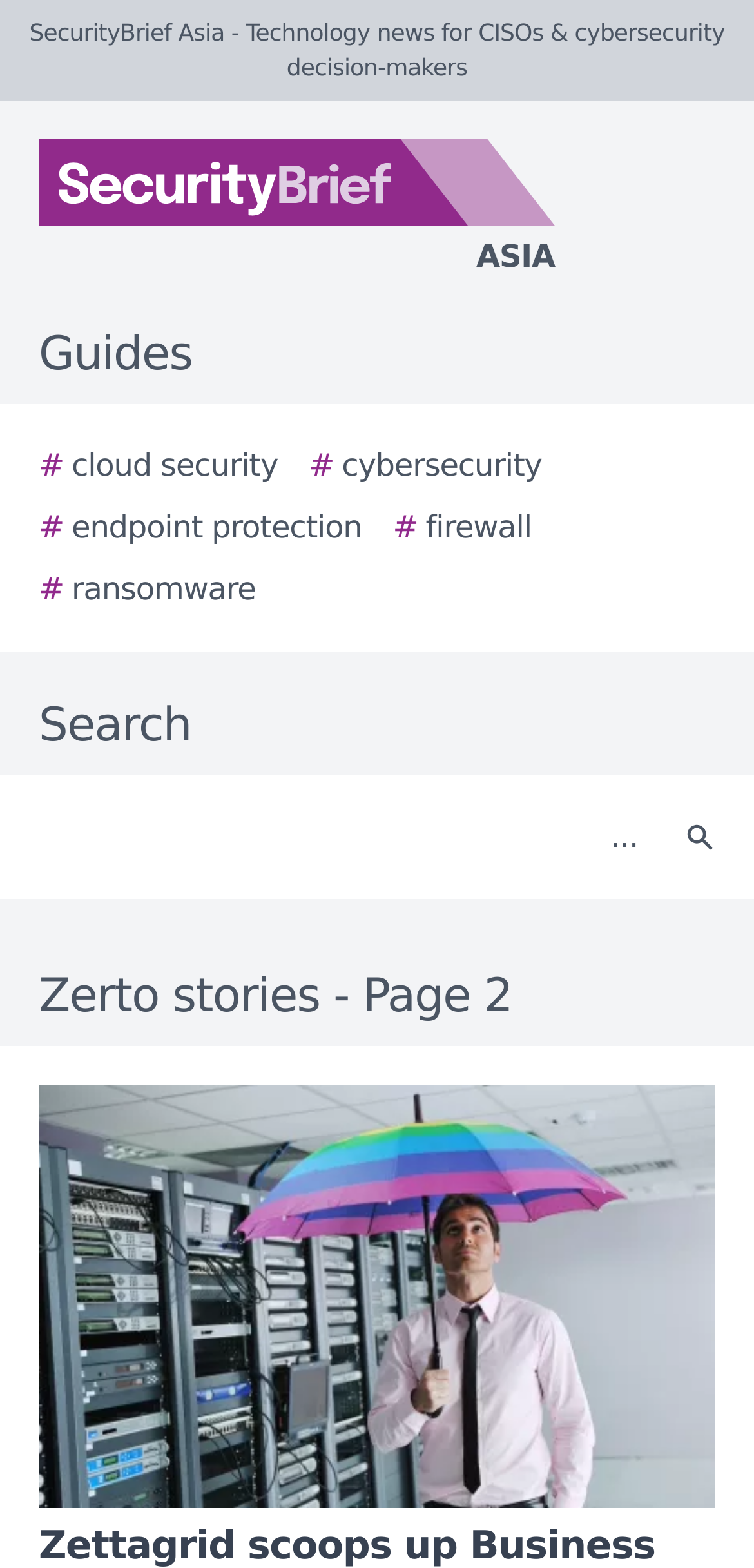Describe all the visual and textual components of the webpage comprehensively.

The webpage is focused on cybersecurity and cyberattack news, with a logo of SecurityBrief Asia at the top left corner. The logo is accompanied by a text "SecurityBrief Asia - Technology news for CISOs & cybersecurity decision-makers" at the top center of the page. 

Below the logo, there are several links categorized under "Guides" at the top left section of the page, including "# cloud security", "# cybersecurity", "# endpoint protection", "# firewall", and "# ransomware". These links are arranged horizontally, with "# cloud security" at the leftmost and "# ransomware" at the rightmost.

To the right of the "Guides" section, there is a search bar with a label "Search" and a search button with a magnifying glass icon. The search bar is positioned at the top center of the page.

Below the search bar, there is a heading "Zerto stories - Page 2" that spans the entire width of the page. Under this heading, there is a large story image that takes up most of the page's width, positioned at the center of the page.